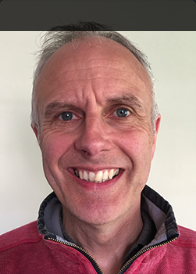Based on the image, please respond to the question with as much detail as possible:
What is the man's role in the organization?

The caption states that the image accompanies his profile as an Assistant Area Coordinator, which suggests that this is his official title or position within the organization.